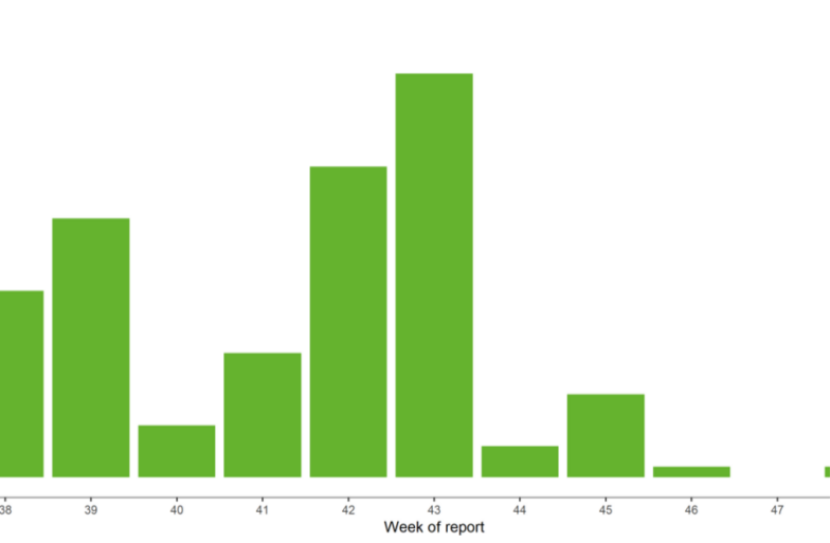What is the purpose of the graph?
Answer the question with as much detail as you can, using the image as a reference.

The graph is visually summarizing trends and changes over time, likely related to public health or event tracking, as inferred from the surrounding context of news reporting regarding health and safety. This suggests that the purpose of the graph is to track and analyze patterns or events over a period of time.